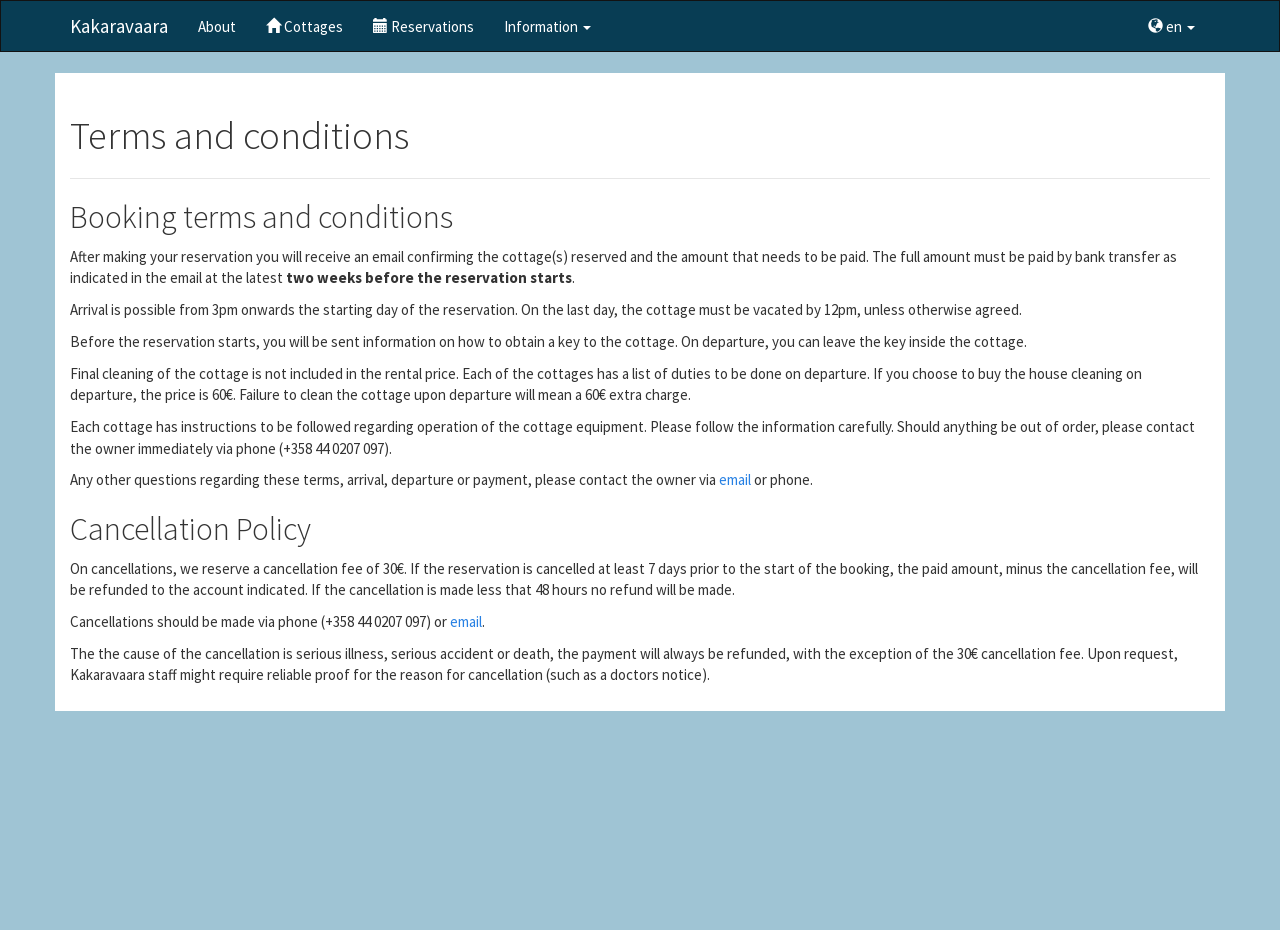Respond to the following query with just one word or a short phrase: 
What time can I arrive at the cottage?

3pm onwards